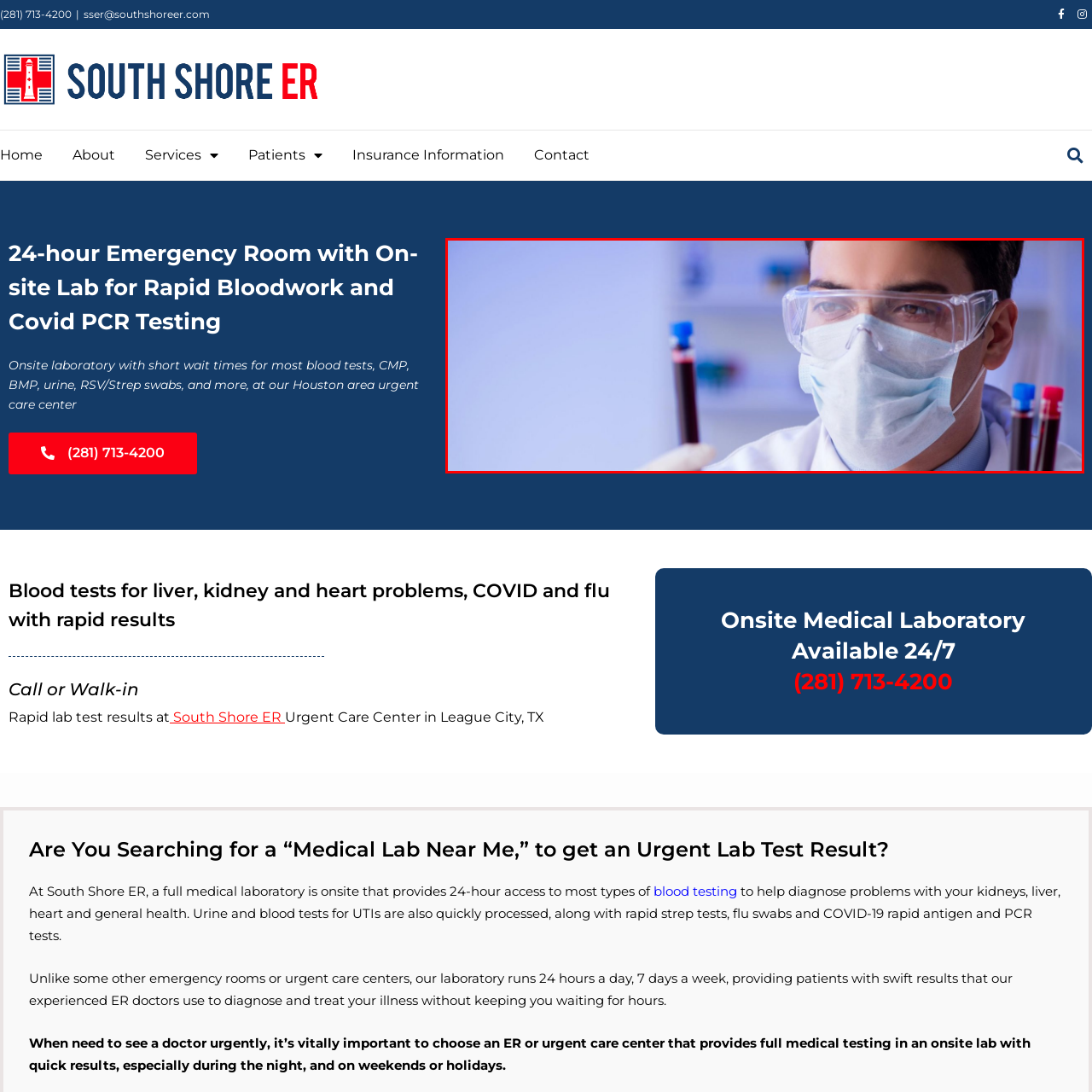Examine the contents within the red bounding box and respond with a single word or phrase: What is the purpose of the colored tops on the vials?

different tests or procedures